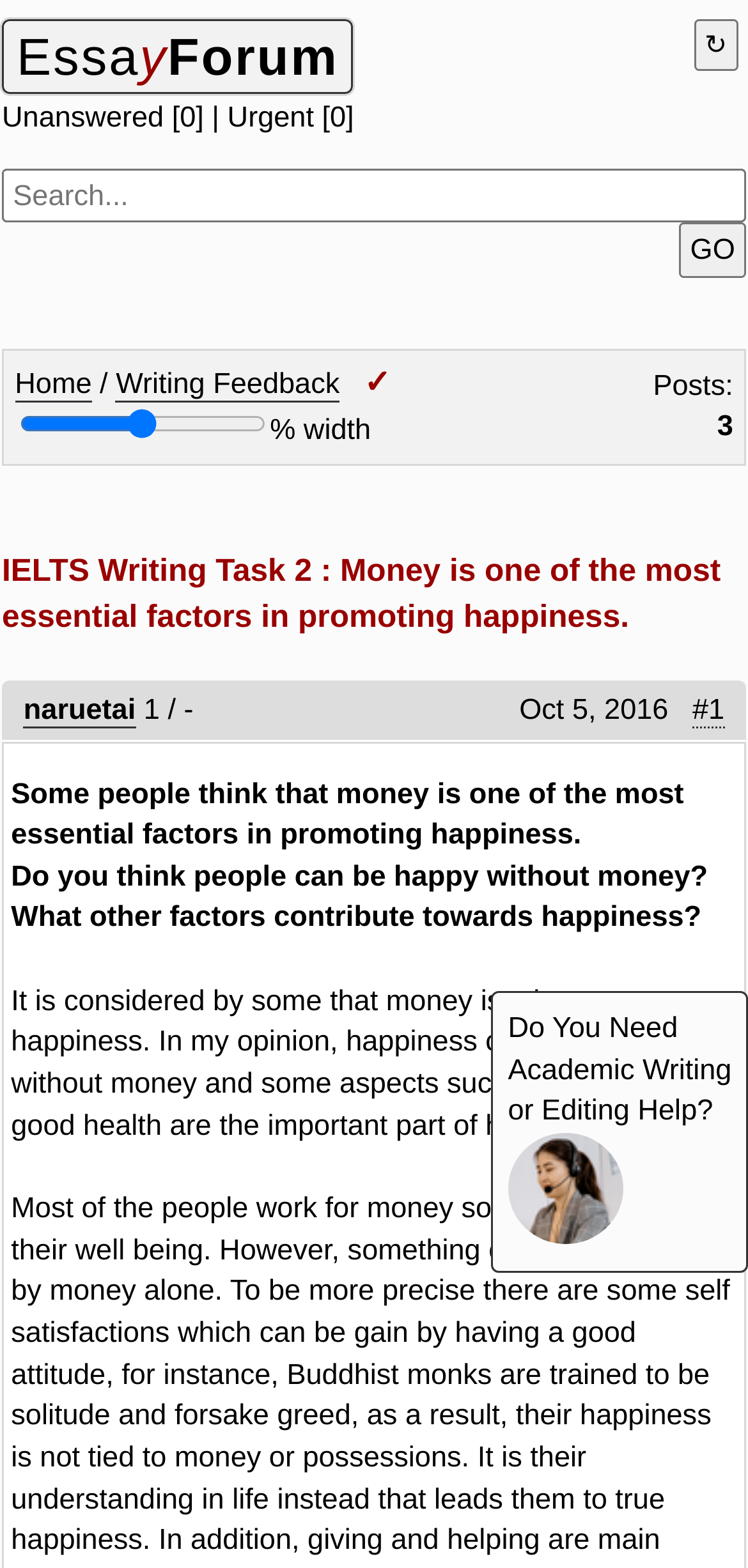Extract the main title from the webpage.

IELTS Writing Task 2 : Money is one of the most essential factors in promoting happiness.